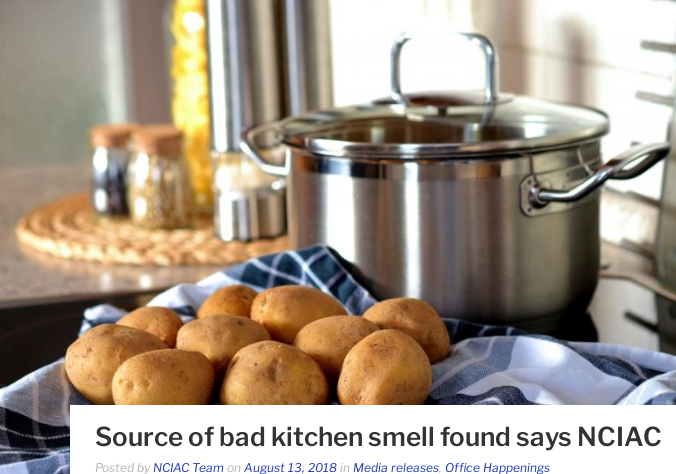Use a single word or phrase to respond to the question:
What is arranged on the checkered dish towel?

fresh potatoes